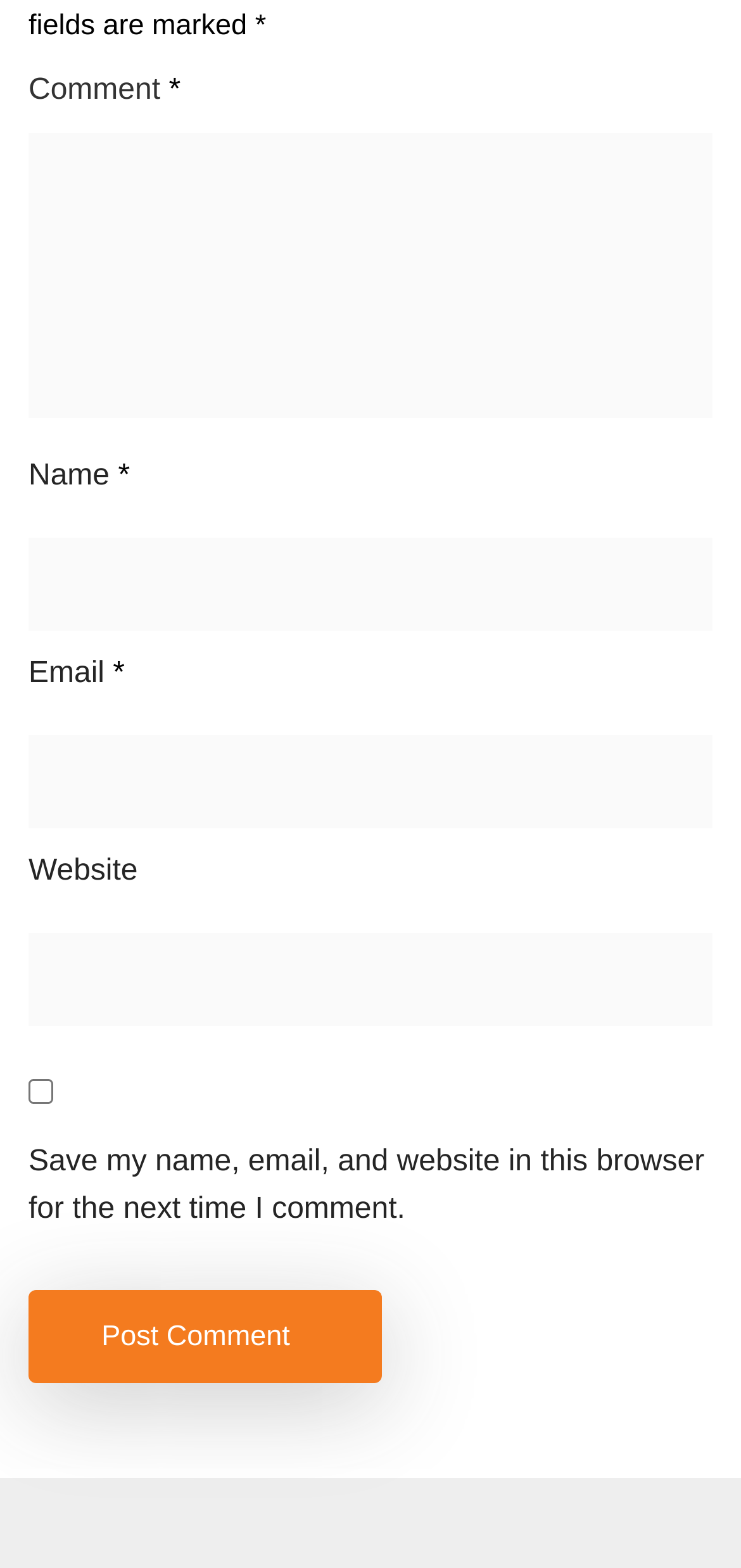What is the button 'Post Comment' used for?
Kindly offer a comprehensive and detailed response to the question.

The button 'Post Comment' is located at the bottom of the form, and its purpose is to submit the comment and other entered data to the website.